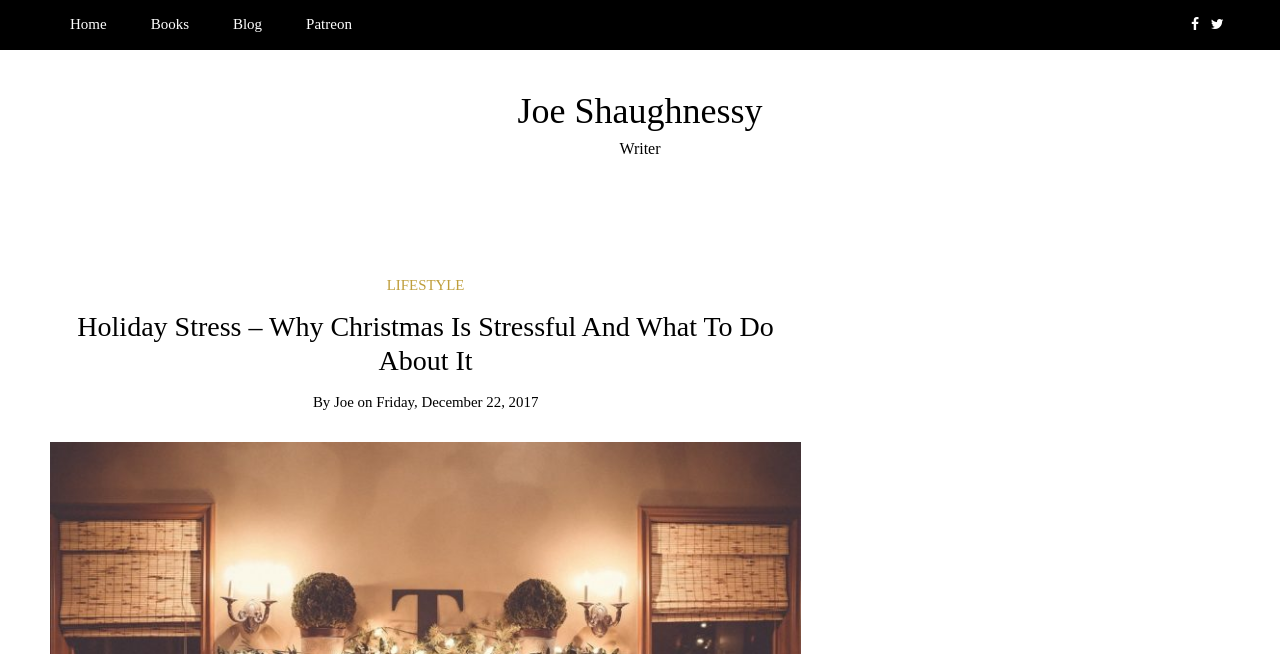How many social media links are there?
Please provide a detailed answer to the question.

I counted the number of social media links by looking at the two links with icons '' and '' located at the top right corner of the page.